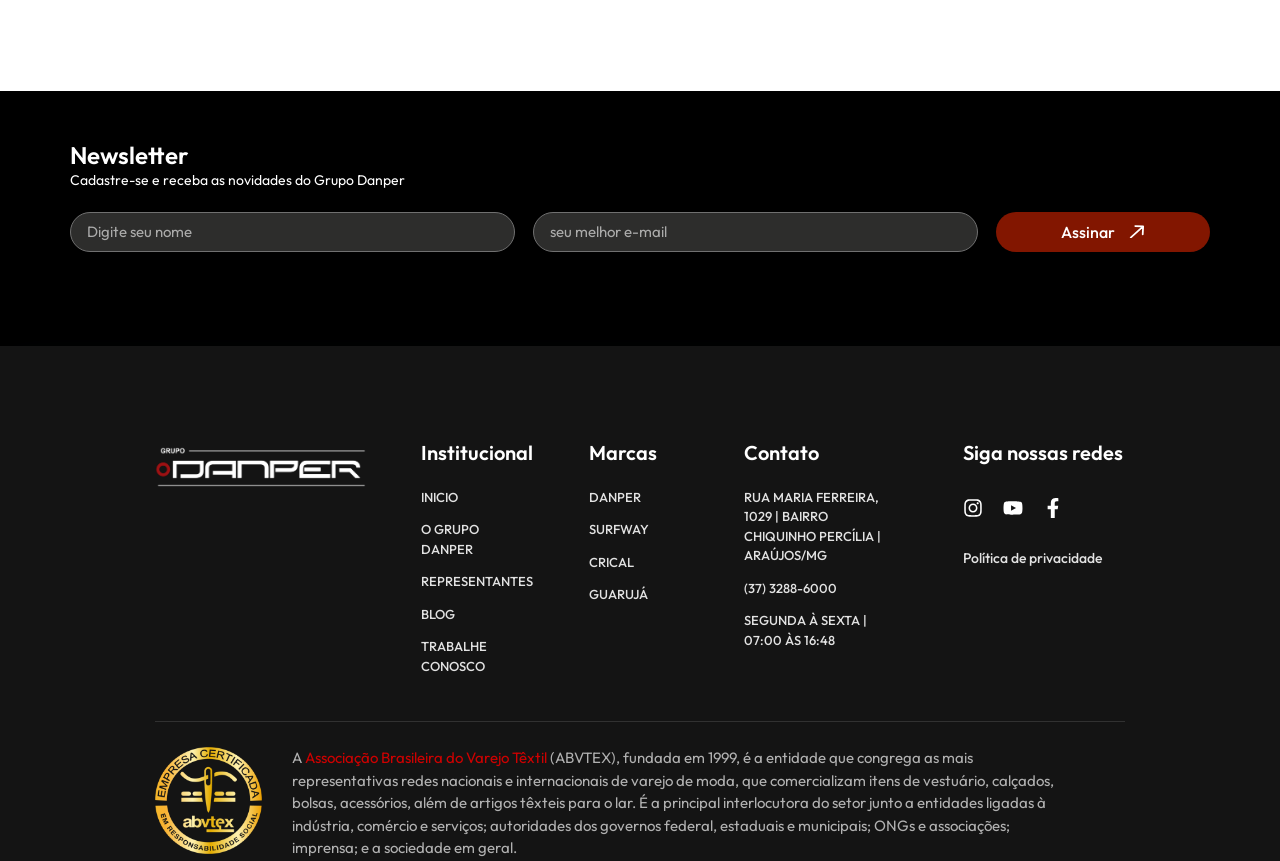Identify the bounding box coordinates of the region that should be clicked to execute the following instruction: "Subscribe to the newsletter".

[0.778, 0.246, 0.945, 0.293]